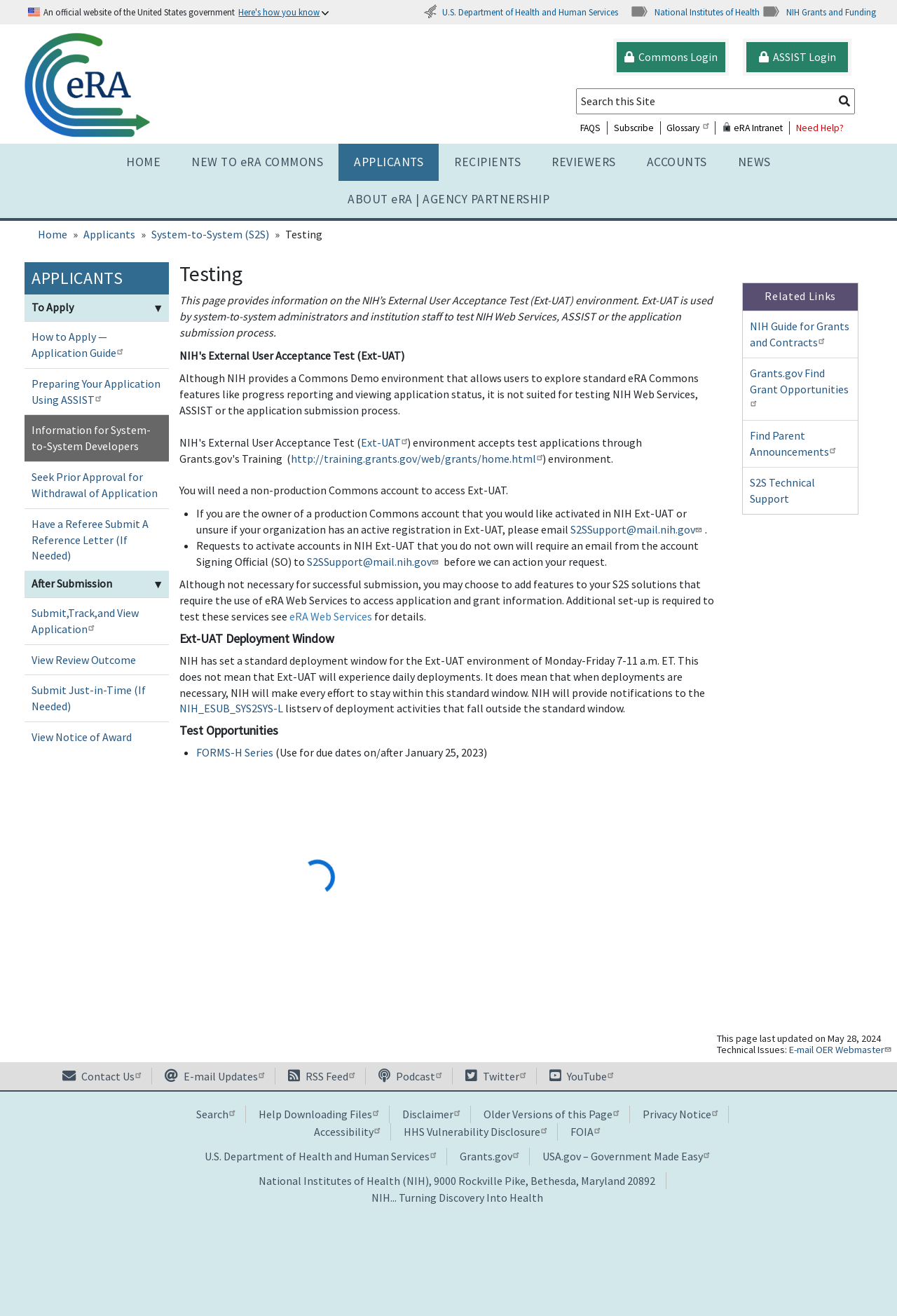What can be added to S2S solutions?
Based on the screenshot, provide your answer in one word or phrase.

Features that require eRA Web Services